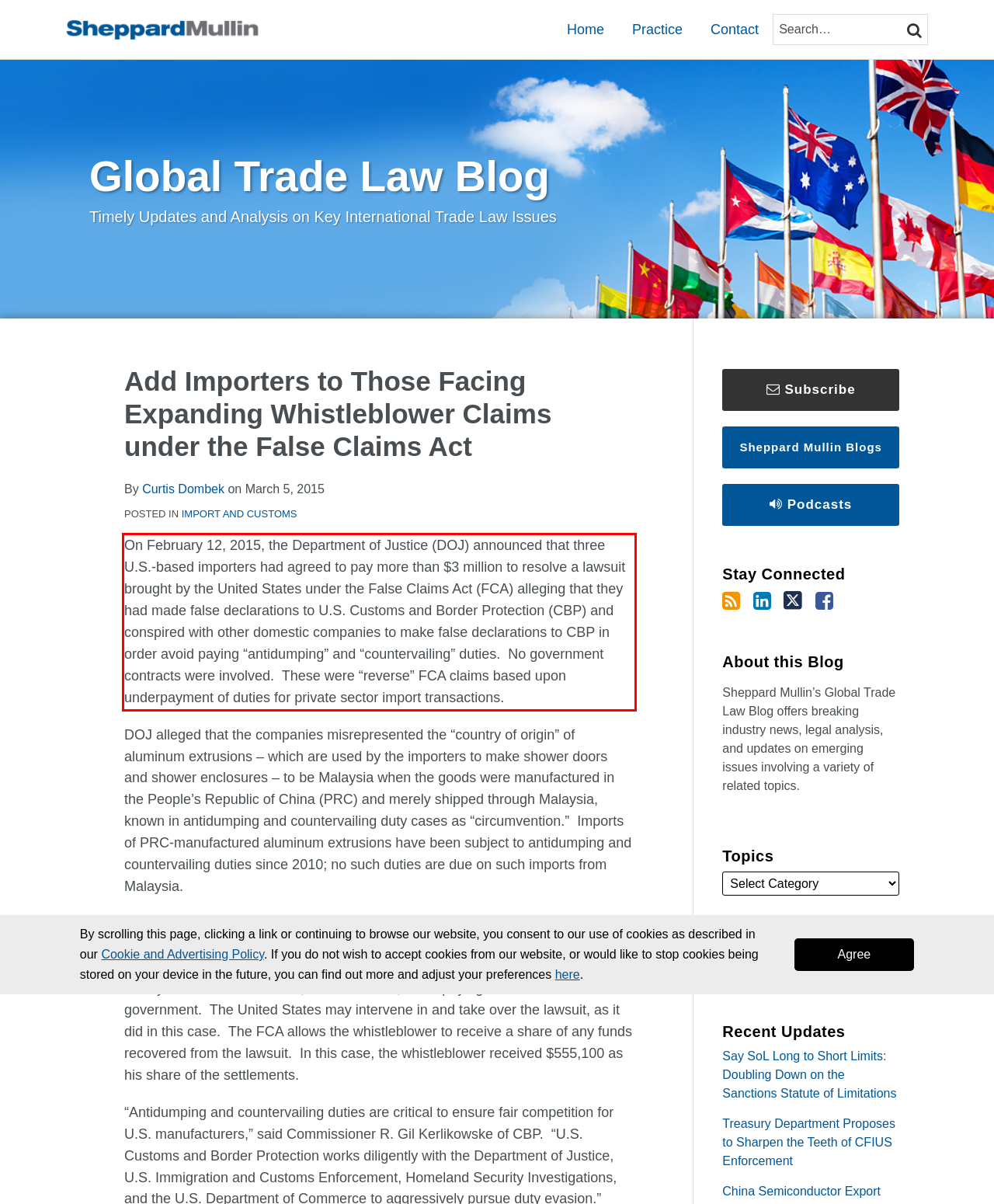Using the provided screenshot of a webpage, recognize the text inside the red rectangle bounding box by performing OCR.

On February 12, 2015, the Department of Justice (DOJ) announced that three U.S.-based importers had agreed to pay more than $3 million to resolve a lawsuit brought by the United States under the False Claims Act (FCA) alleging that they had made false declarations to U.S. Customs and Border Protection (CBP) and conspired with other domestic companies to make false declarations to CBP in order avoid paying “antidumping” and “countervailing” duties. No government contracts were involved. These were “reverse” FCA claims based upon underpayment of duties for private sector import transactions.